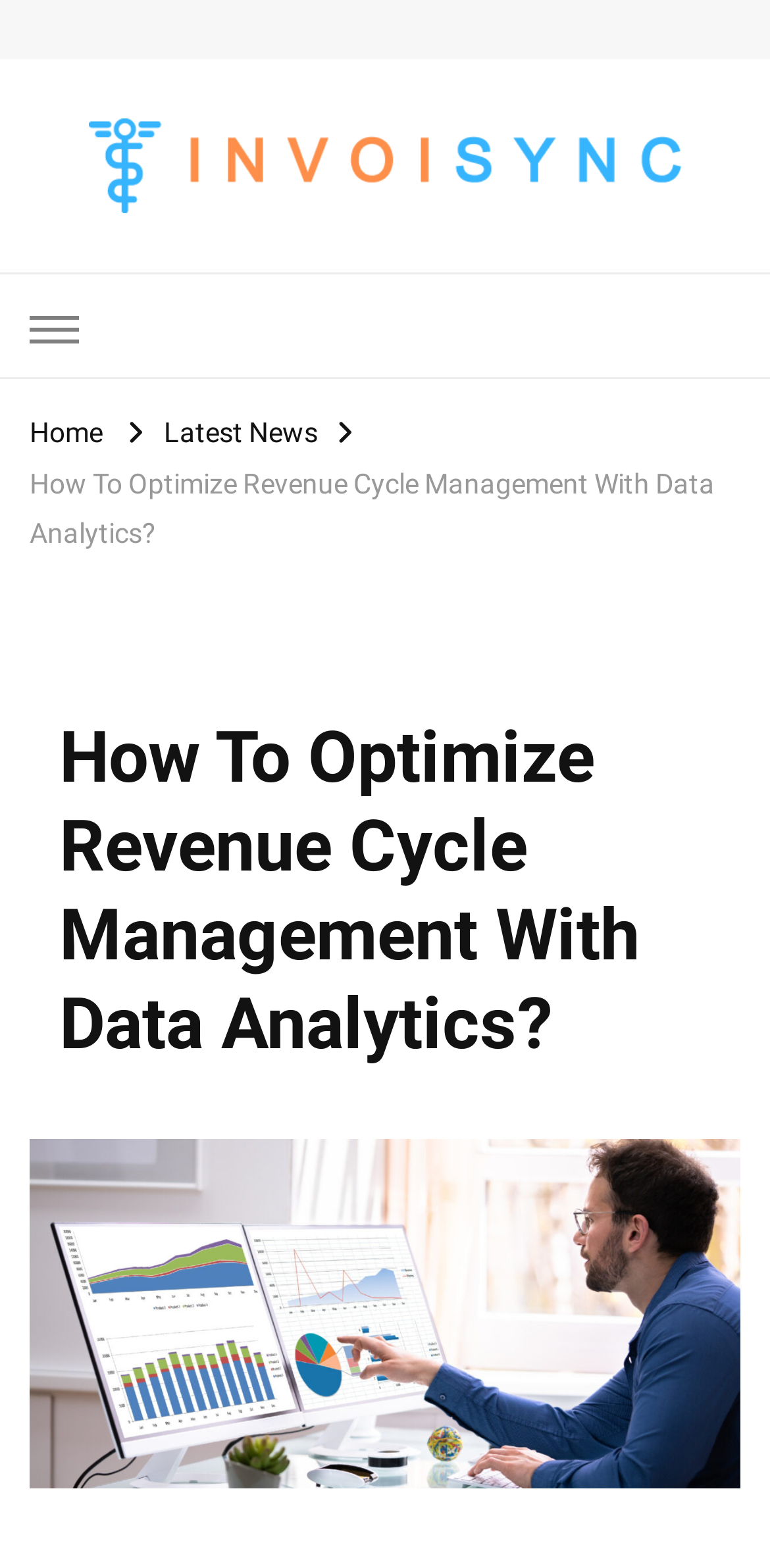Please find the top heading of the webpage and generate its text.

How To Optimize Revenue Cycle Management With Data Analytics?